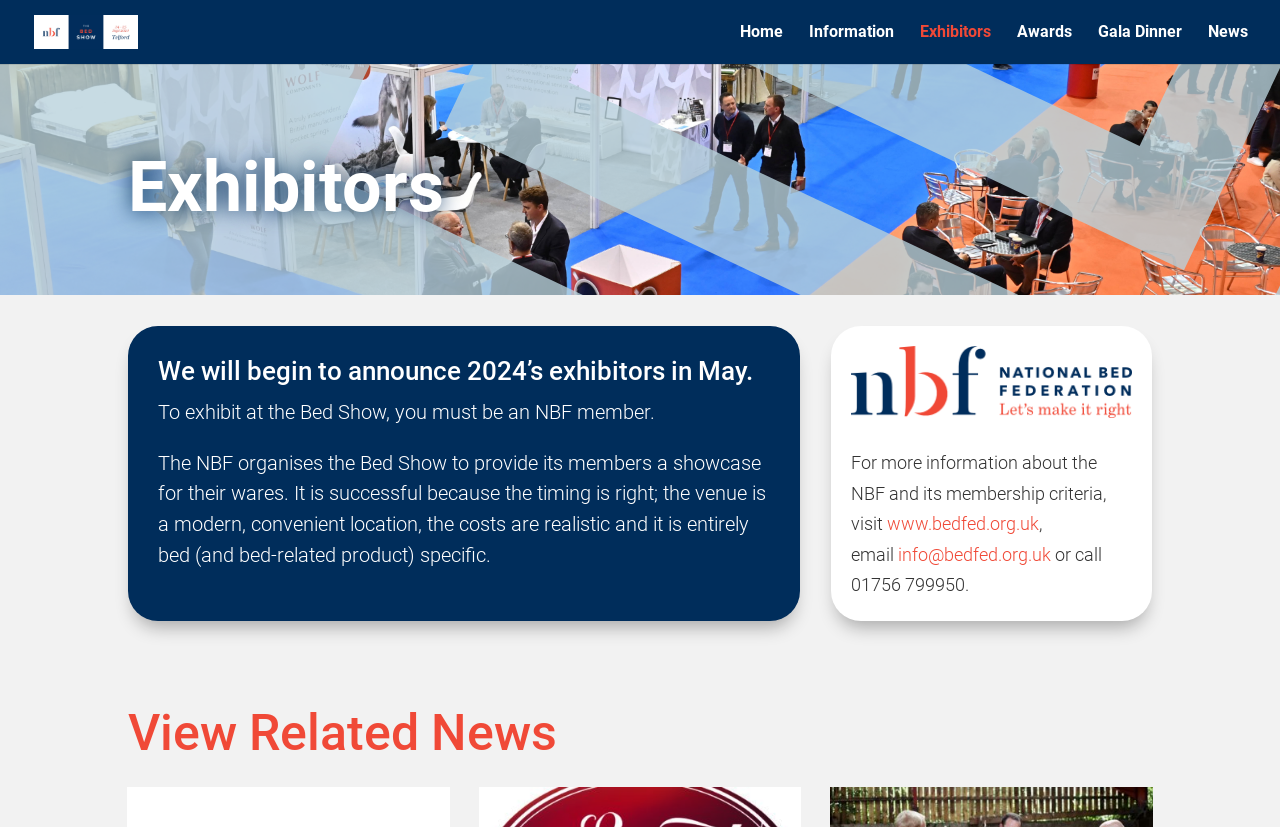Can you provide the bounding box coordinates for the element that should be clicked to implement the instruction: "navigate to Home page"?

[0.578, 0.03, 0.612, 0.077]